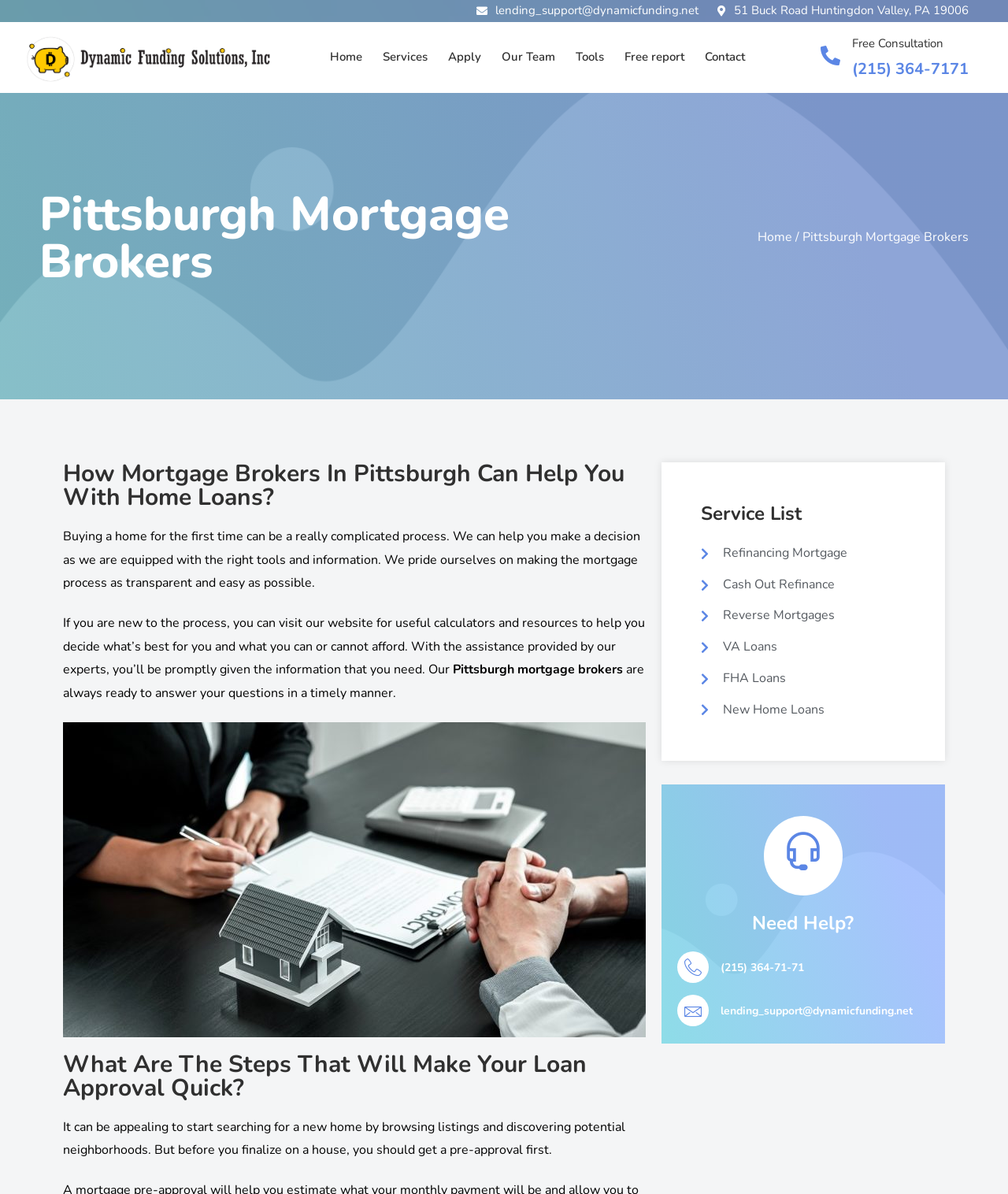Locate the bounding box for the described UI element: "Contact". Ensure the coordinates are four float numbers between 0 and 1, formatted as [left, top, right, bottom].

[0.689, 0.018, 0.749, 0.078]